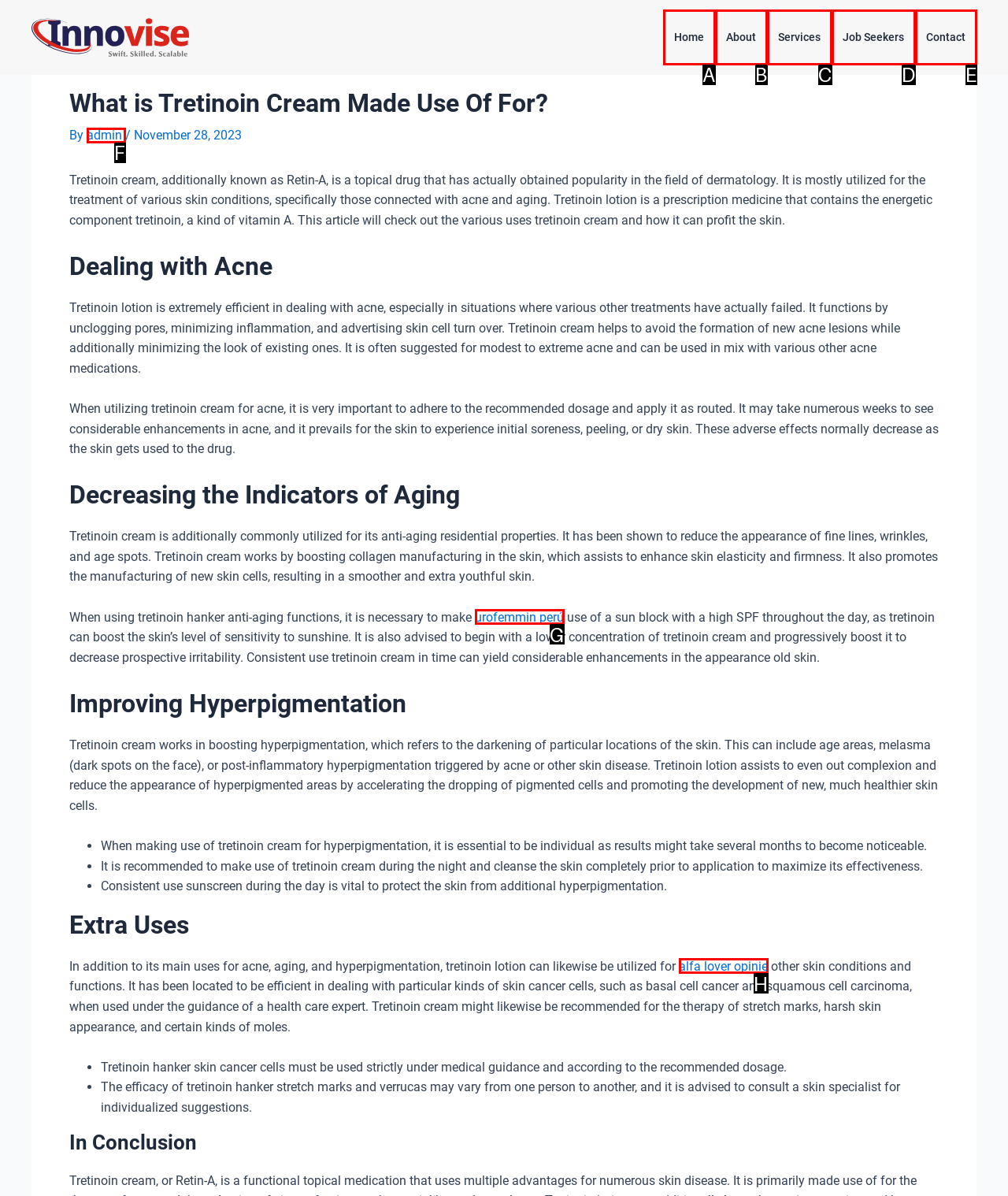Match the description: admin to the correct HTML element. Provide the letter of your choice from the given options.

F